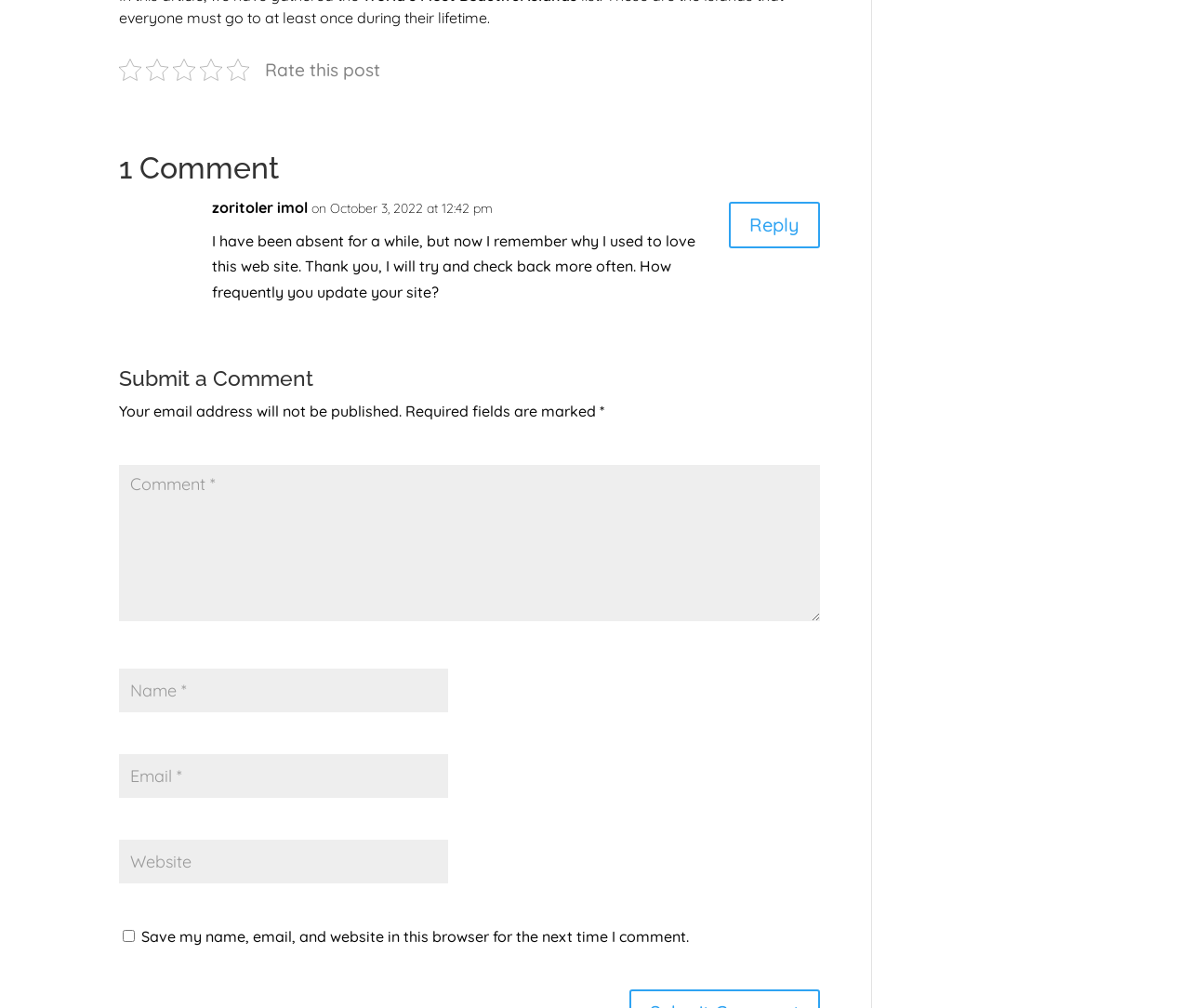By analyzing the image, answer the following question with a detailed response: What is the name of the person who commented on this post?

I found the name of the person who commented on this post by reading the text 'zoritoler imol' which is a link and appears to be the username of the commenter.